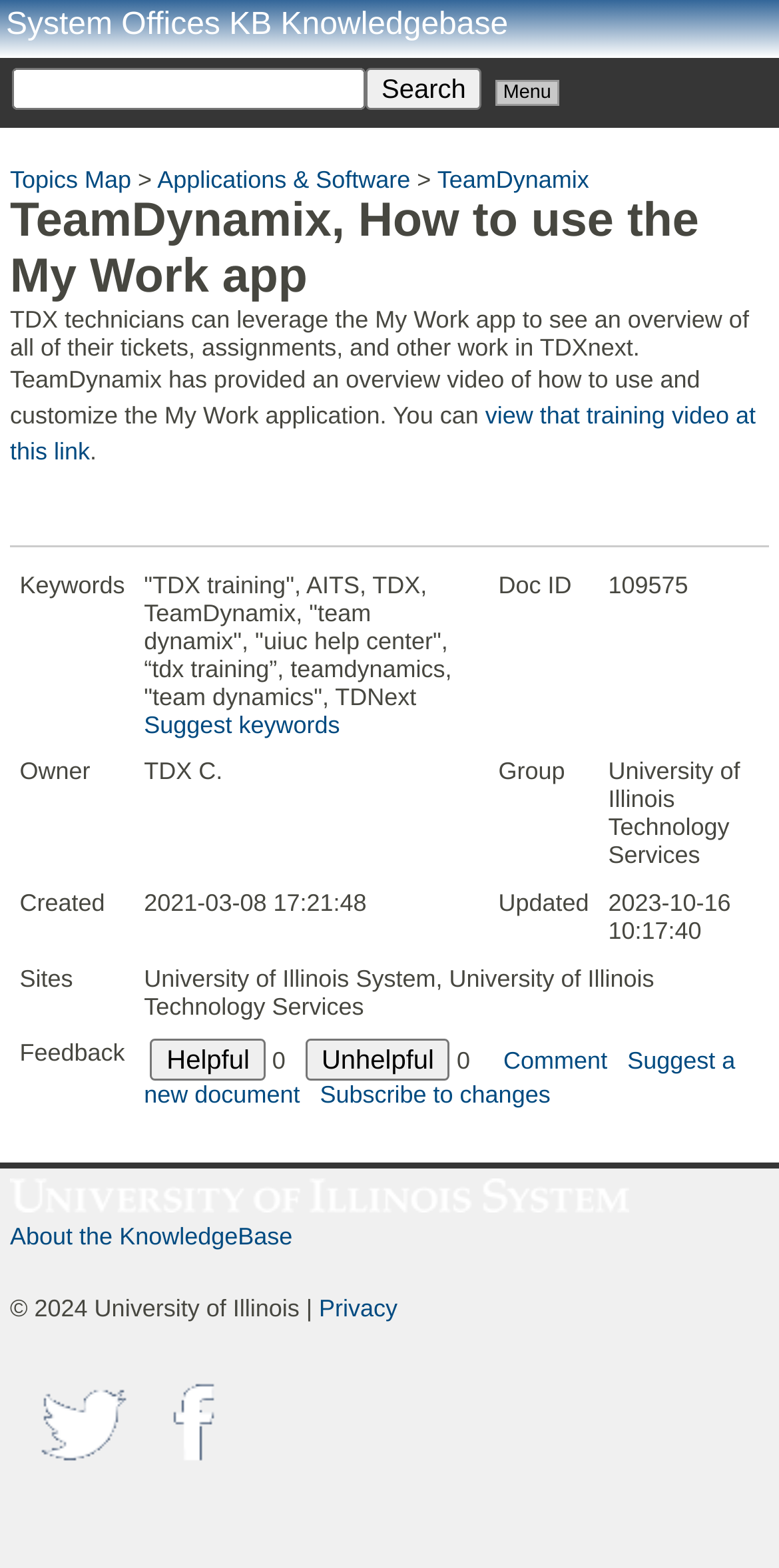Can you extract the headline from the webpage for me?

System Offices KB Knowledgebase